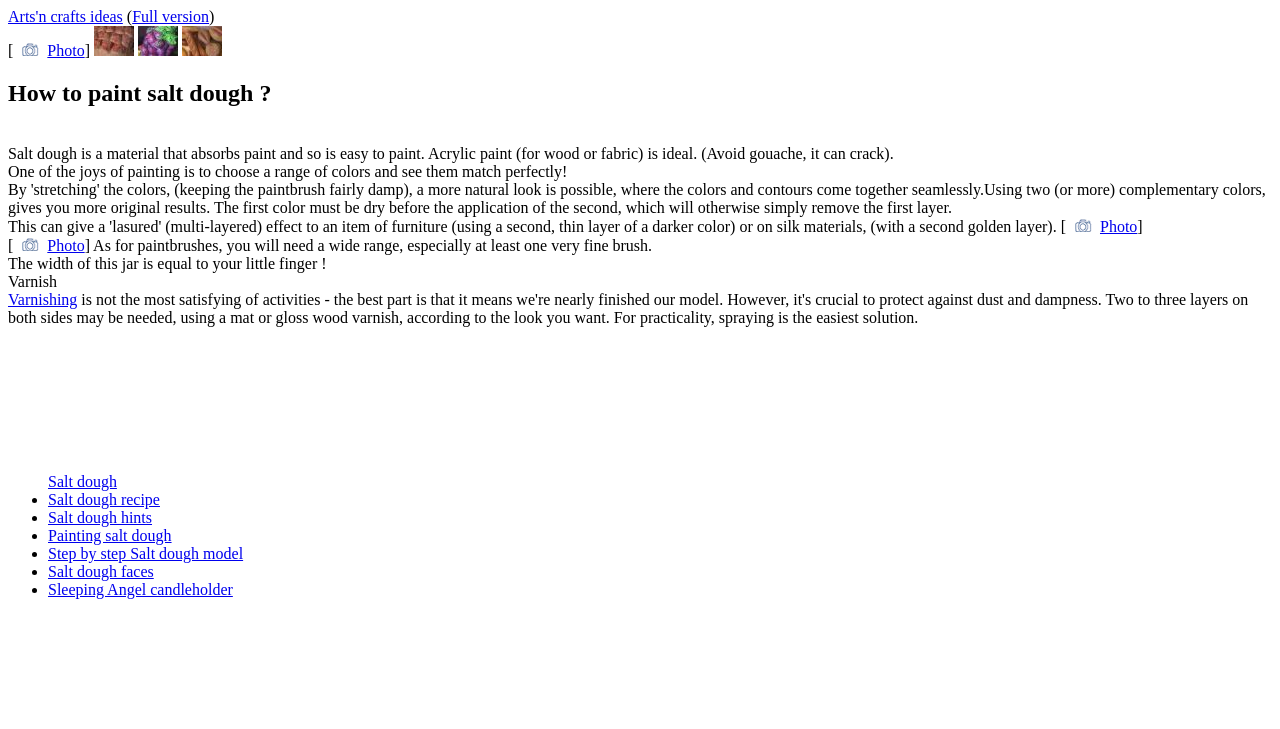Determine the bounding box coordinates of the section I need to click to execute the following instruction: "Read 'How to paint salt dough?'". Provide the coordinates as four float numbers between 0 and 1, i.e., [left, top, right, bottom].

[0.006, 0.11, 0.994, 0.147]